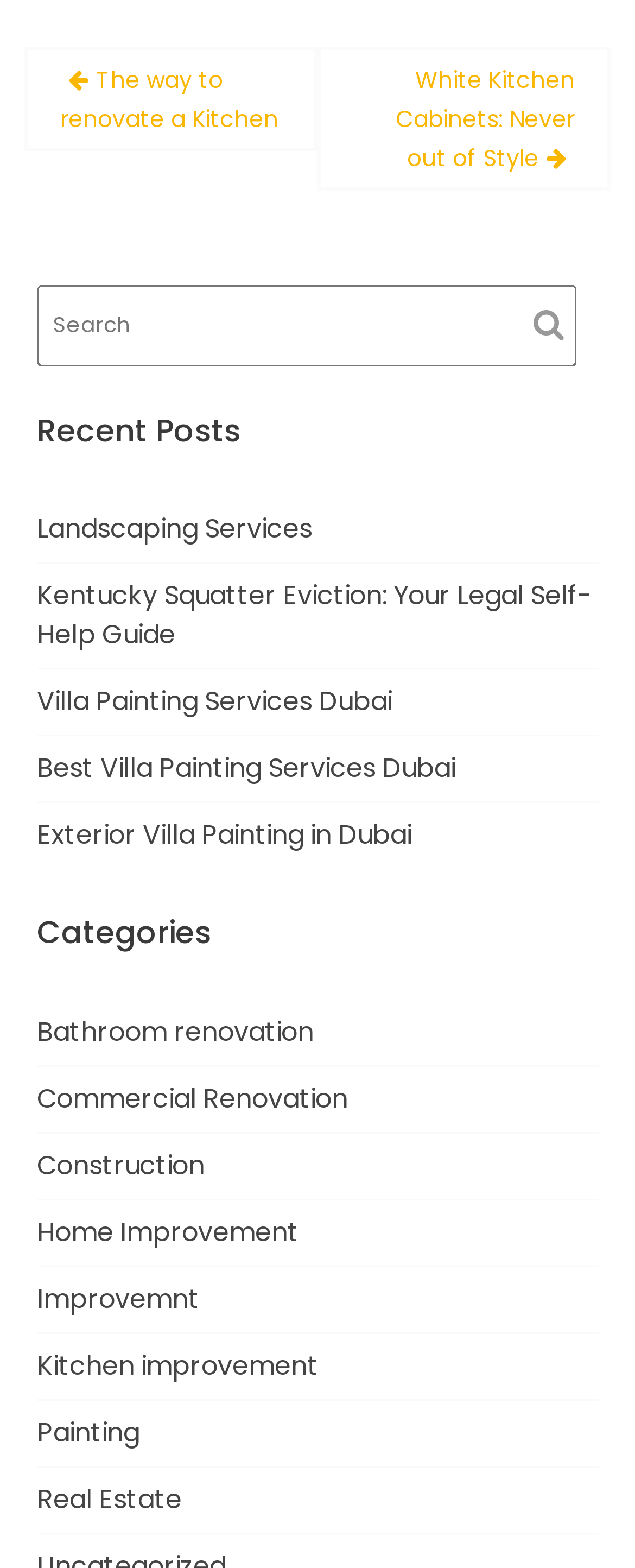Please find and report the bounding box coordinates of the element to click in order to perform the following action: "Click on the 'Posts' navigation". The coordinates should be expressed as four float numbers between 0 and 1, in the format [left, top, right, bottom].

[0.038, 0.03, 0.962, 0.131]